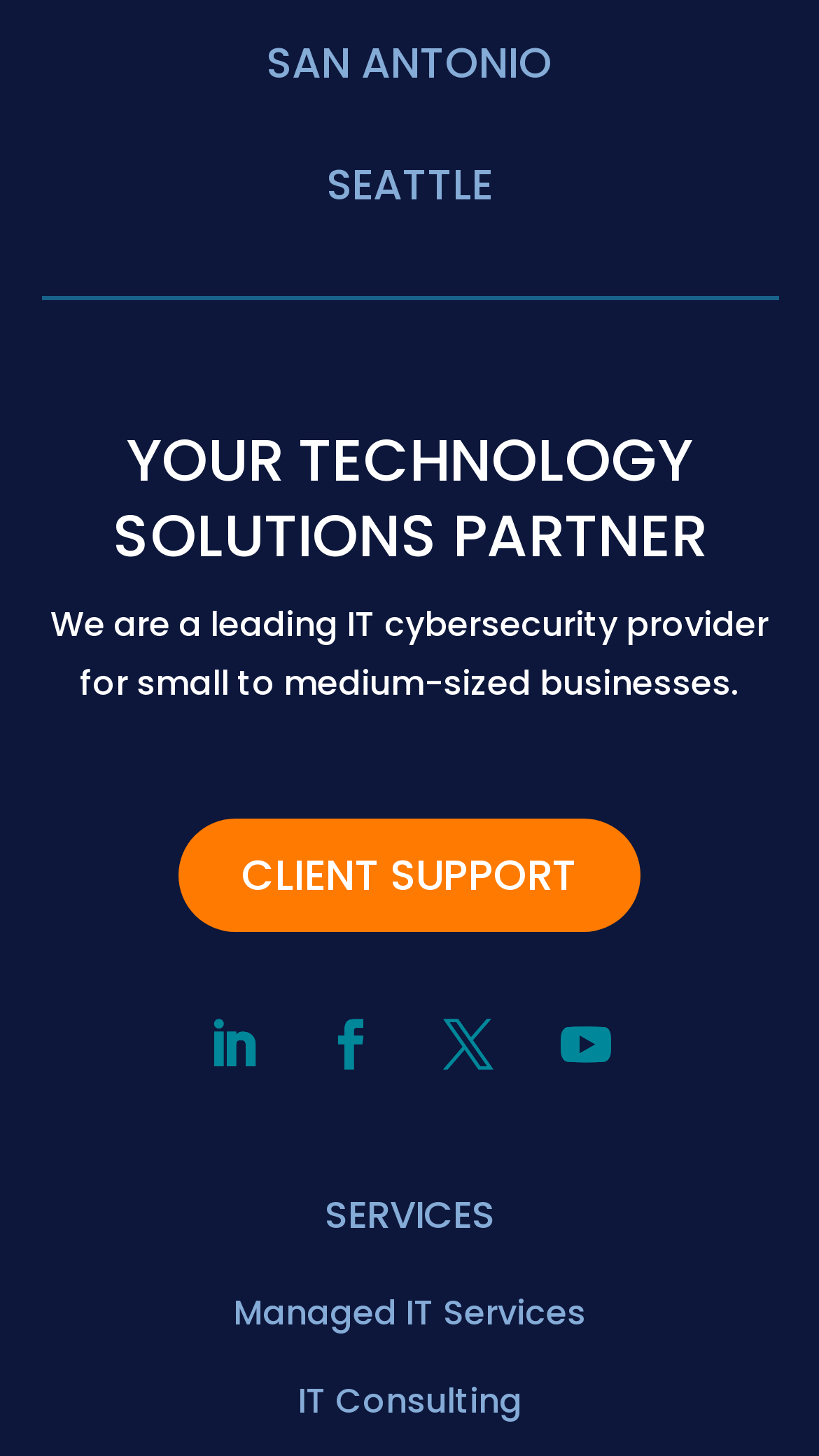Respond with a single word or phrase to the following question: What is the second service offered?

IT Consulting